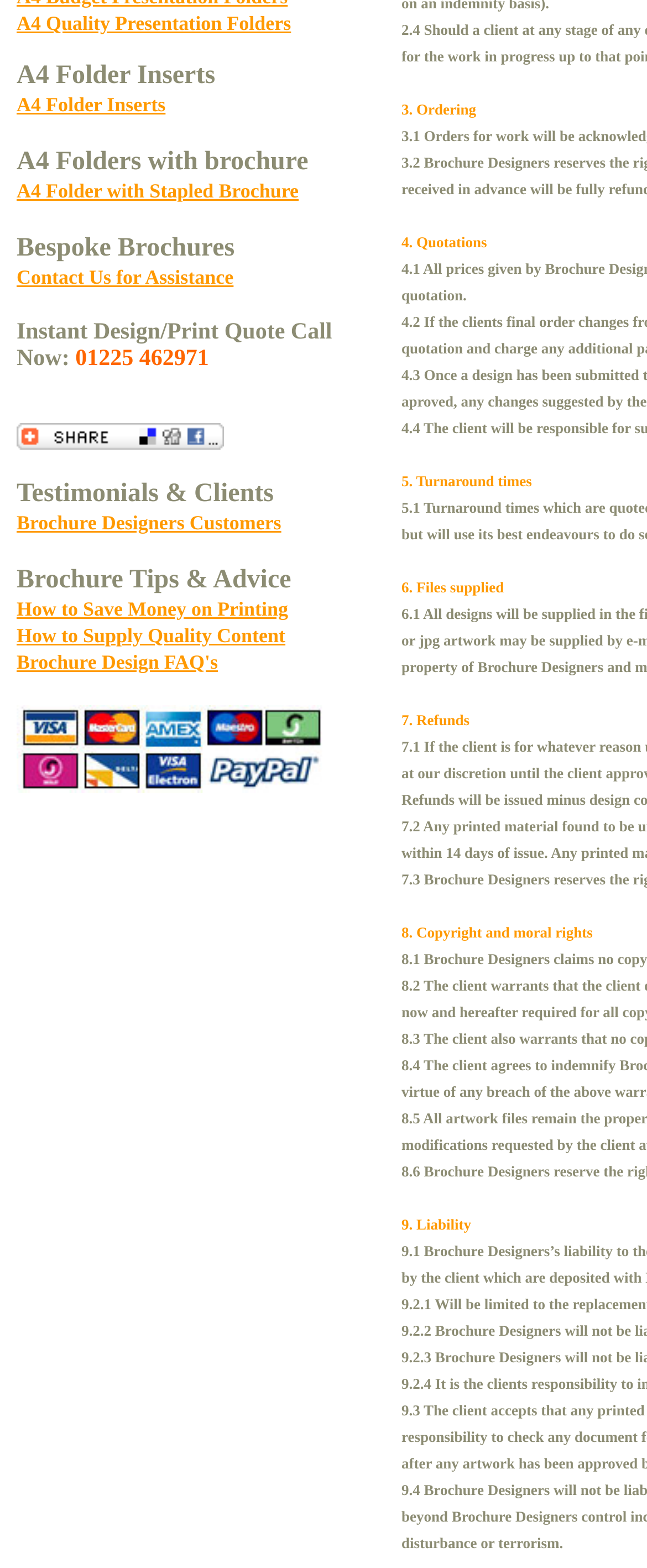Provide the bounding box coordinates of the HTML element this sentence describes: "title="Share Twitter"". The bounding box coordinates consist of four float numbers between 0 and 1, i.e., [left, top, right, bottom].

None